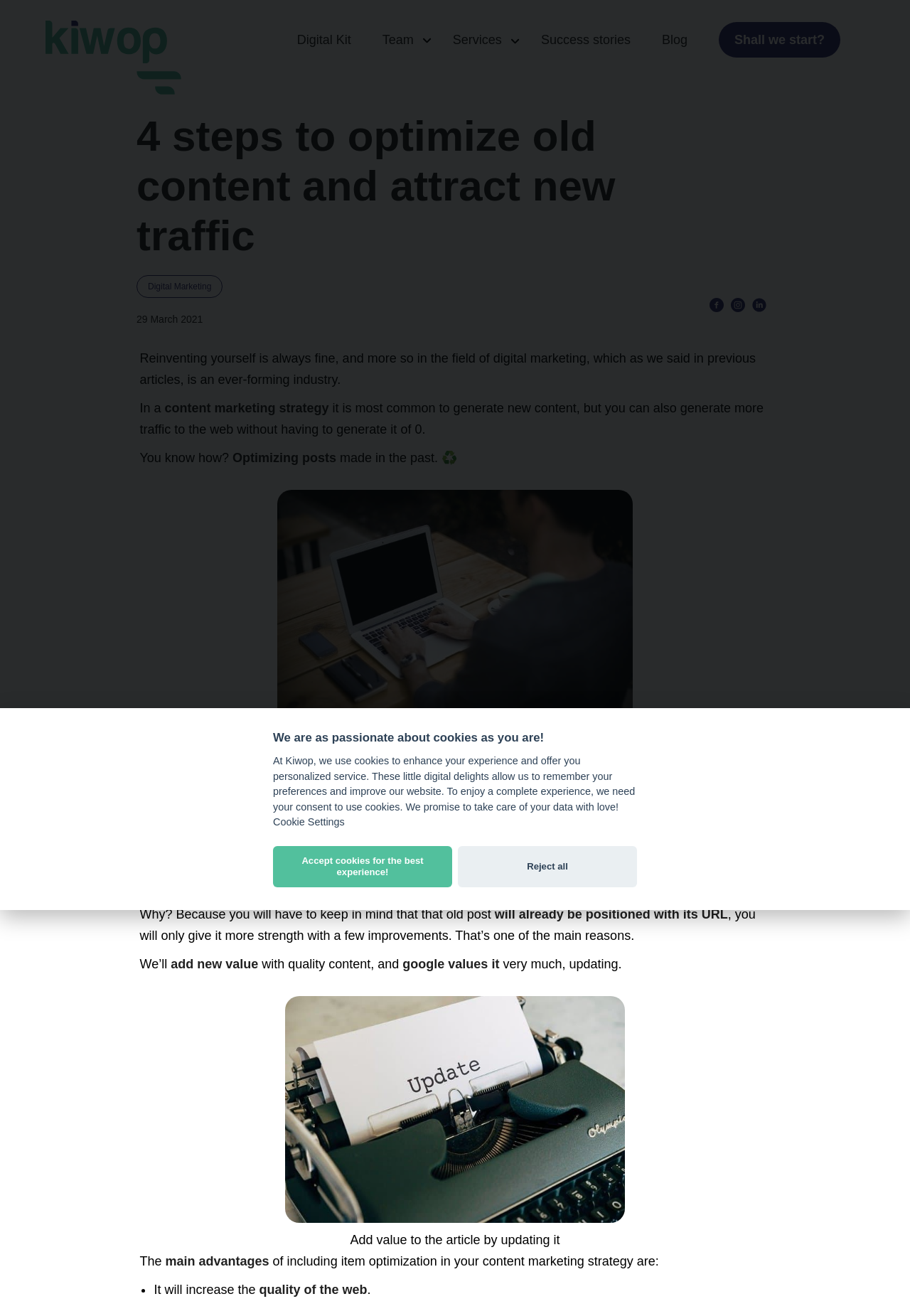Given the webpage screenshot, identify the bounding box of the UI element that matches this description: "parent_node: Digital Kit title="Kiwop"".

[0.05, 0.016, 0.184, 0.05]